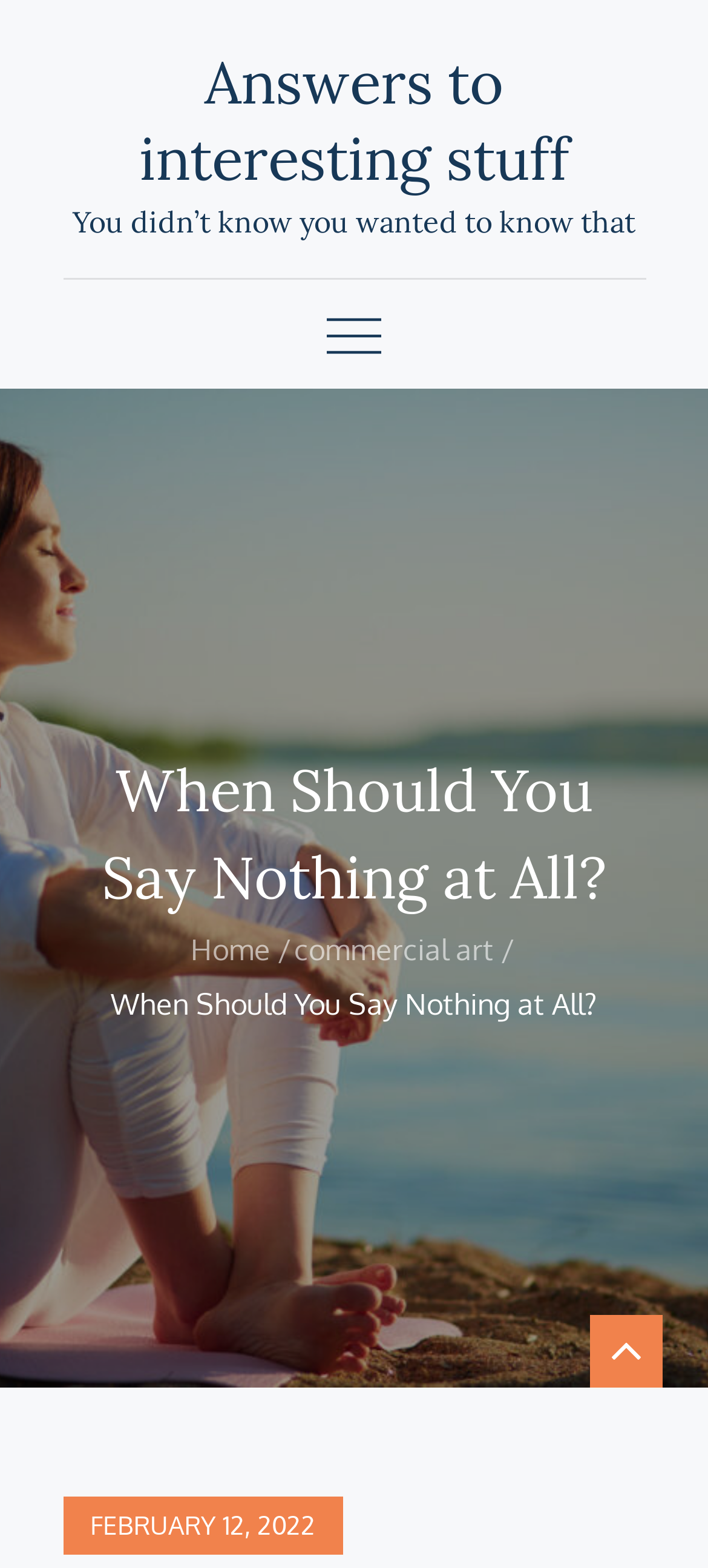Find the bounding box of the UI element described as: "26". The bounding box coordinates should be given as four float values between 0 and 1, i.e., [left, top, right, bottom].

None